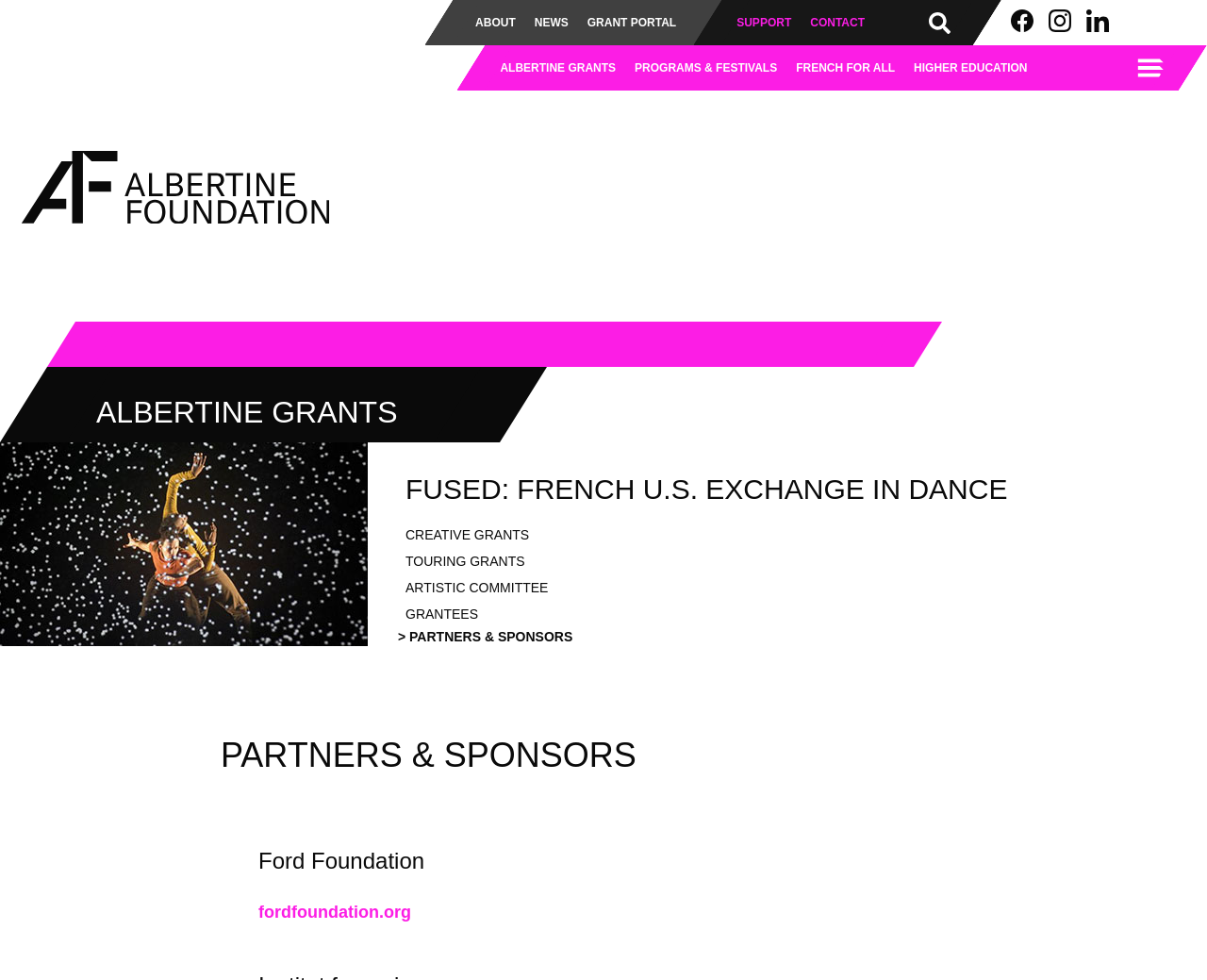Respond to the question below with a single word or phrase: How many buttons are there in the primary navigation?

4